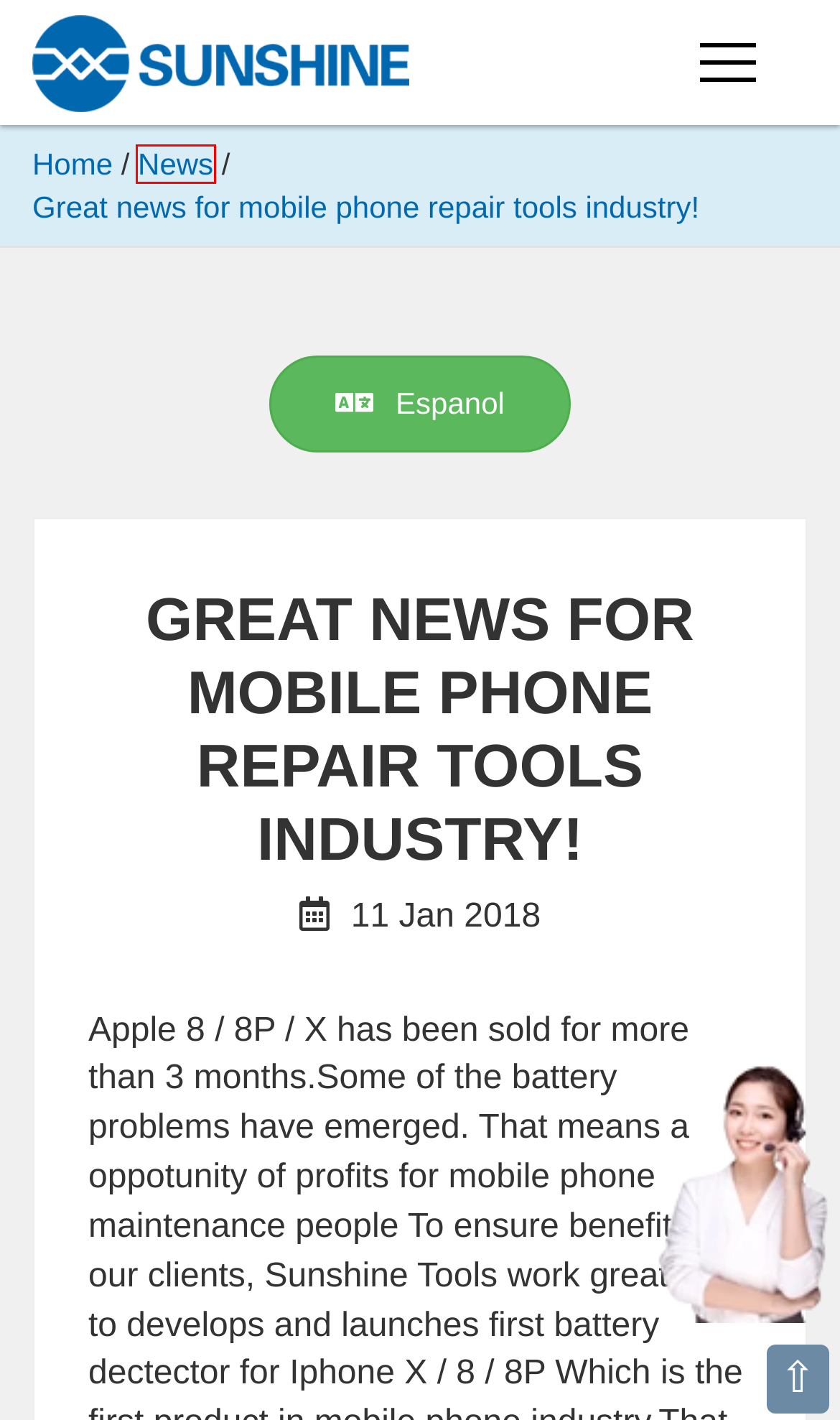Review the webpage screenshot and focus on the UI element within the red bounding box. Select the best-matching webpage description for the new webpage that follows after clicking the highlighted element. Here are the candidates:
A. Soldering Station - Sunshine
B. Sunshine: Bring great tools for global users
C. Multimeter - Sunshine
D. Cutting Machine For Mobile Phone - Sunshine
E. DC Power Supply - Sunshine
F. Soldering Iron - Sunshine
G. News - Sunshine
H. Contact Us - Sunshine

G